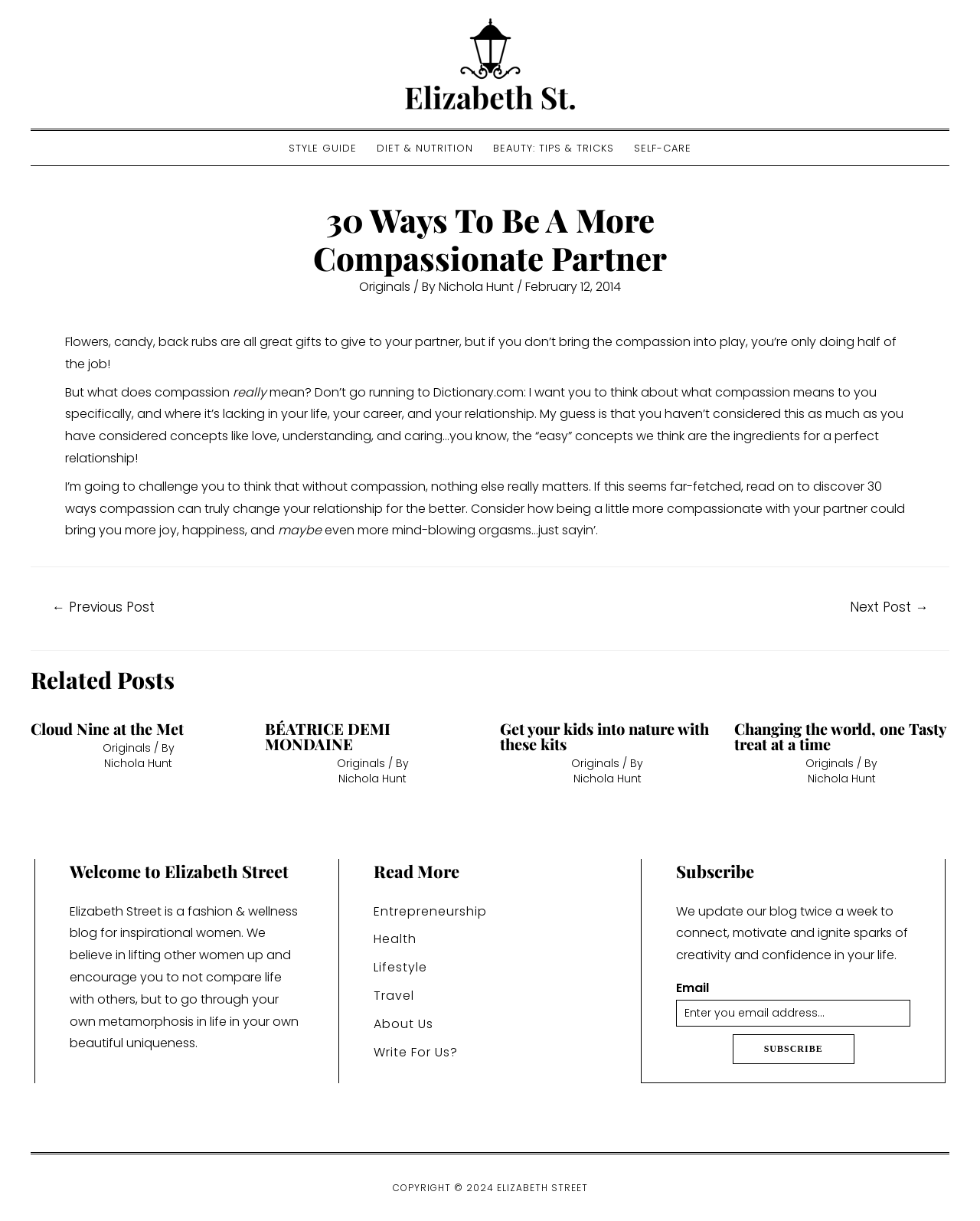Please determine the bounding box coordinates of the element to click on in order to accomplish the following task: "Click on the 'STYLE GUIDE' link". Ensure the coordinates are four float numbers ranging from 0 to 1, i.e., [left, top, right, bottom].

[0.284, 0.107, 0.374, 0.135]